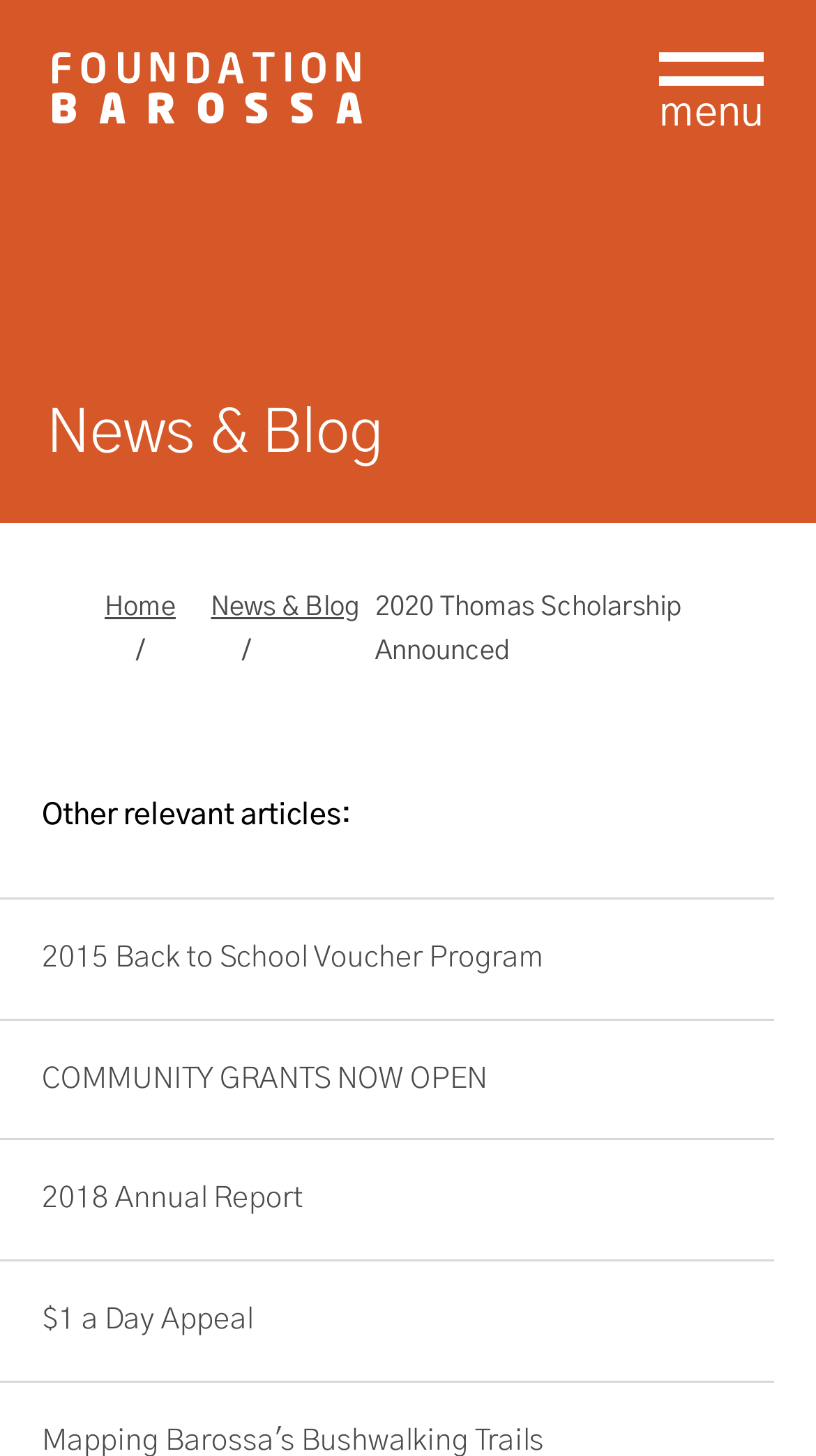What is the main heading of this webpage? Please extract and provide it.

News & Blog